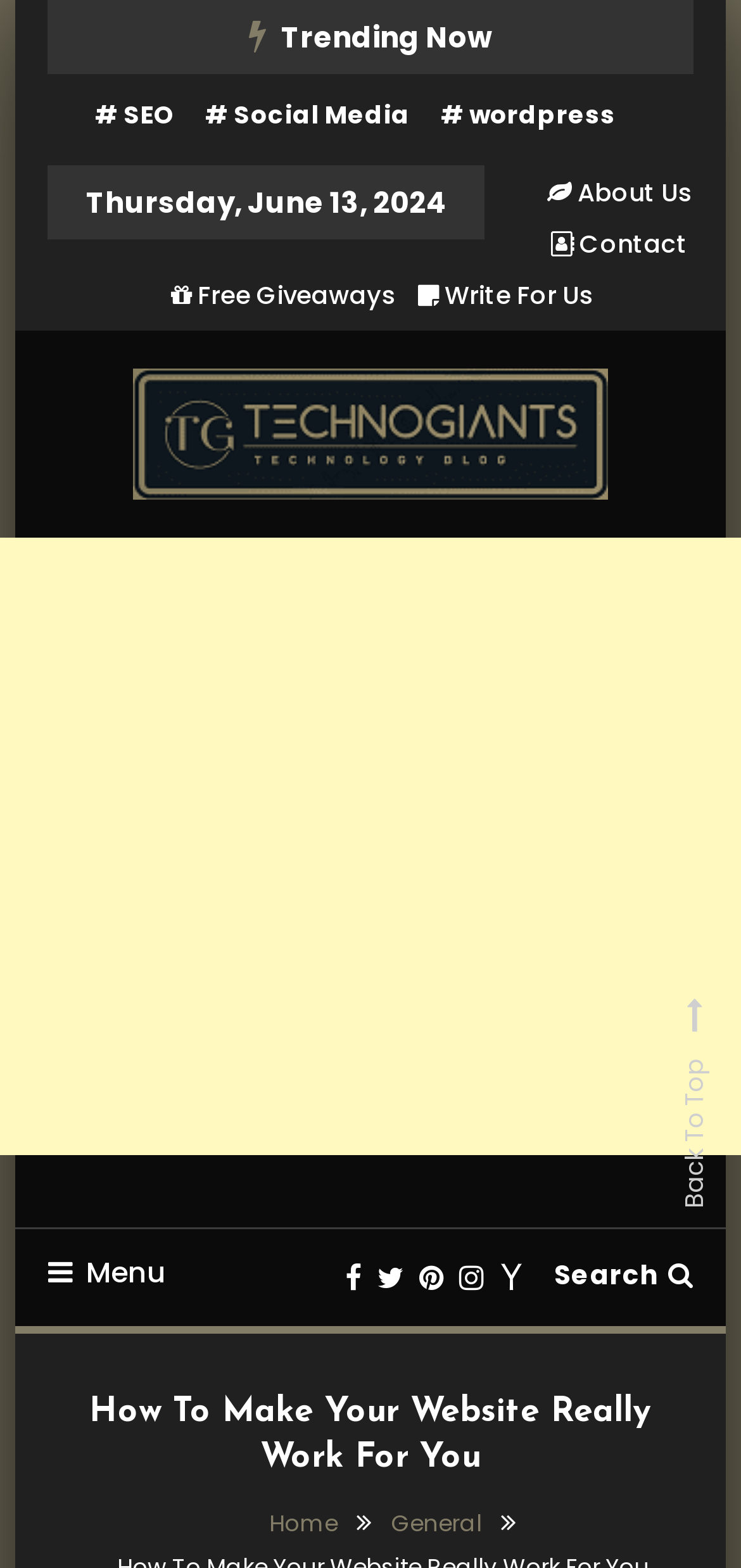Please provide the bounding box coordinates for the element that needs to be clicked to perform the instruction: "Go back to top". The coordinates must consist of four float numbers between 0 and 1, formatted as [left, top, right, bottom].

[0.913, 0.675, 0.962, 0.771]